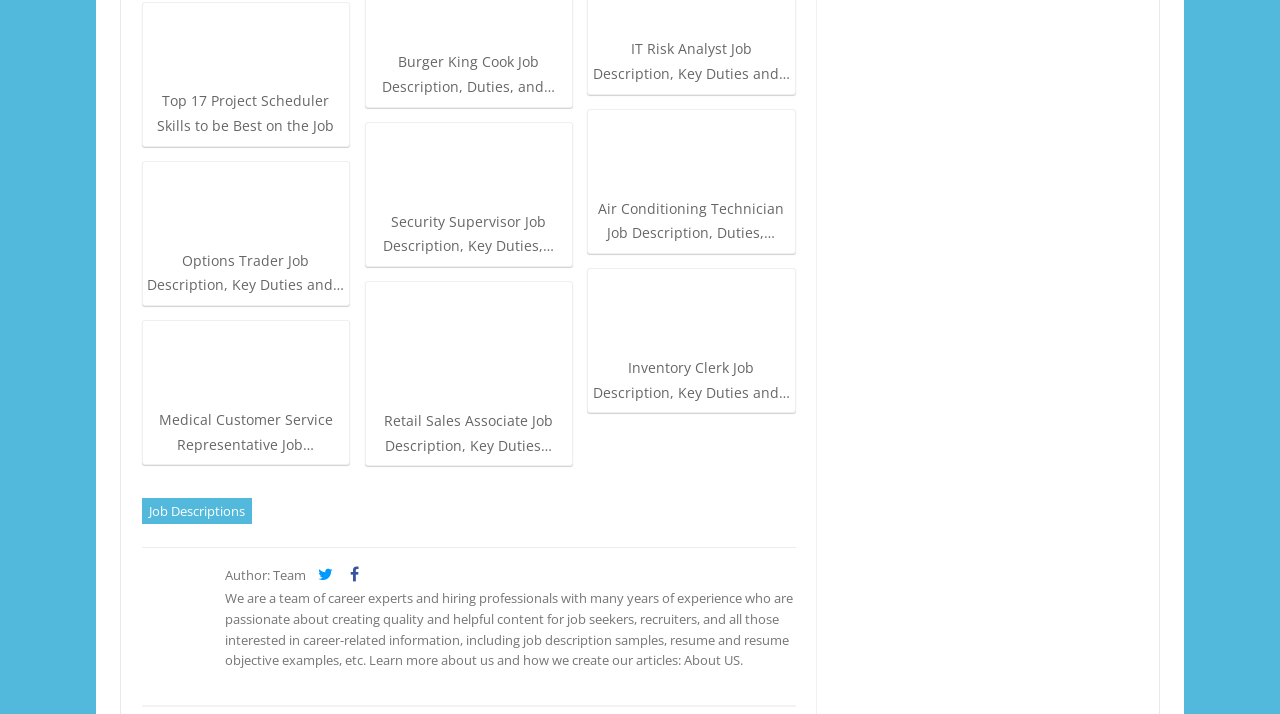Pinpoint the bounding box coordinates of the clickable area necessary to execute the following instruction: "Check the 'Terms & conditions'". The coordinates should be given as four float numbers between 0 and 1, namely [left, top, right, bottom].

None